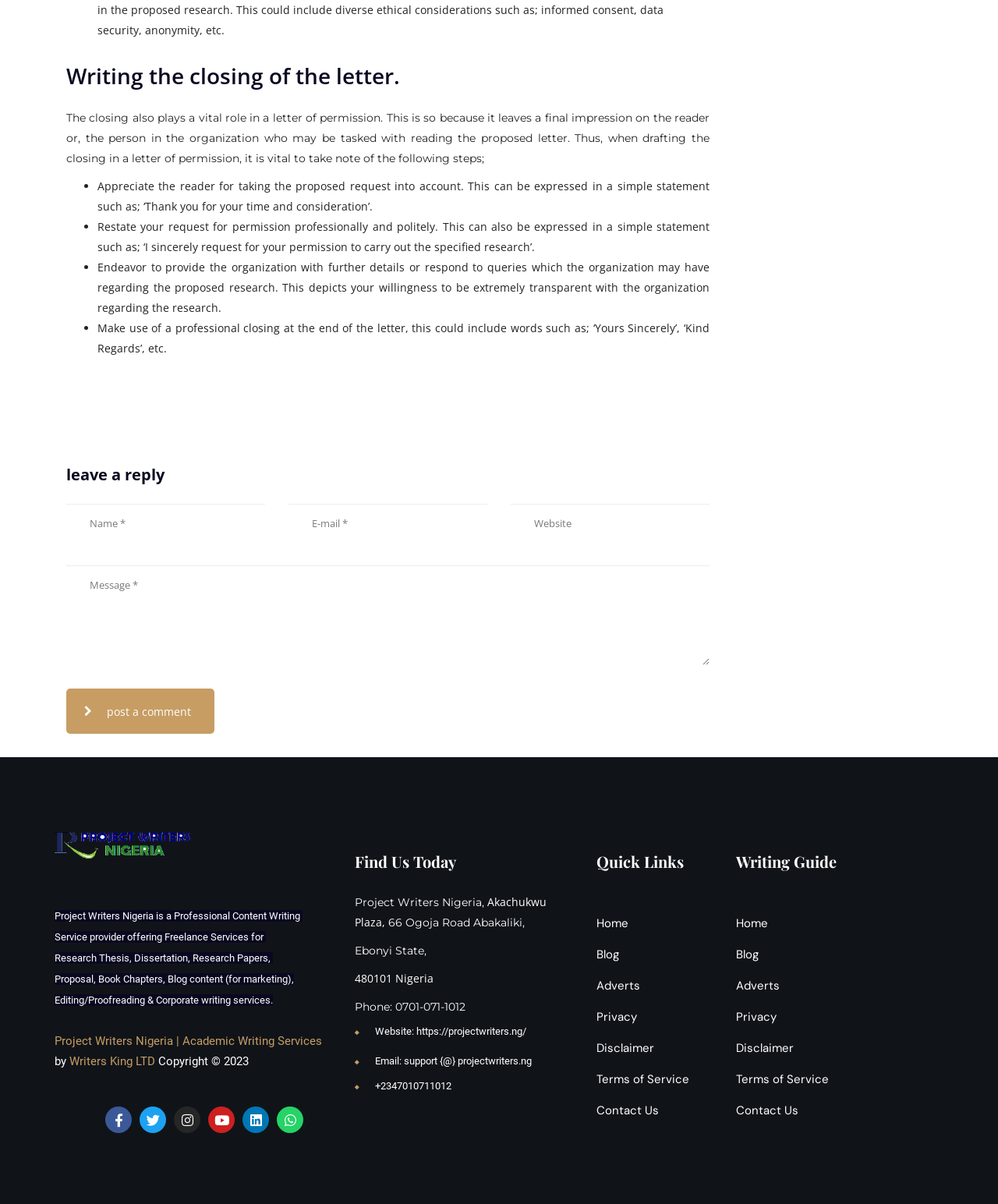Please identify the bounding box coordinates of the element on the webpage that should be clicked to follow this instruction: "contact support". The bounding box coordinates should be given as four float numbers between 0 and 1, formatted as [left, top, right, bottom].

[0.376, 0.876, 0.533, 0.886]